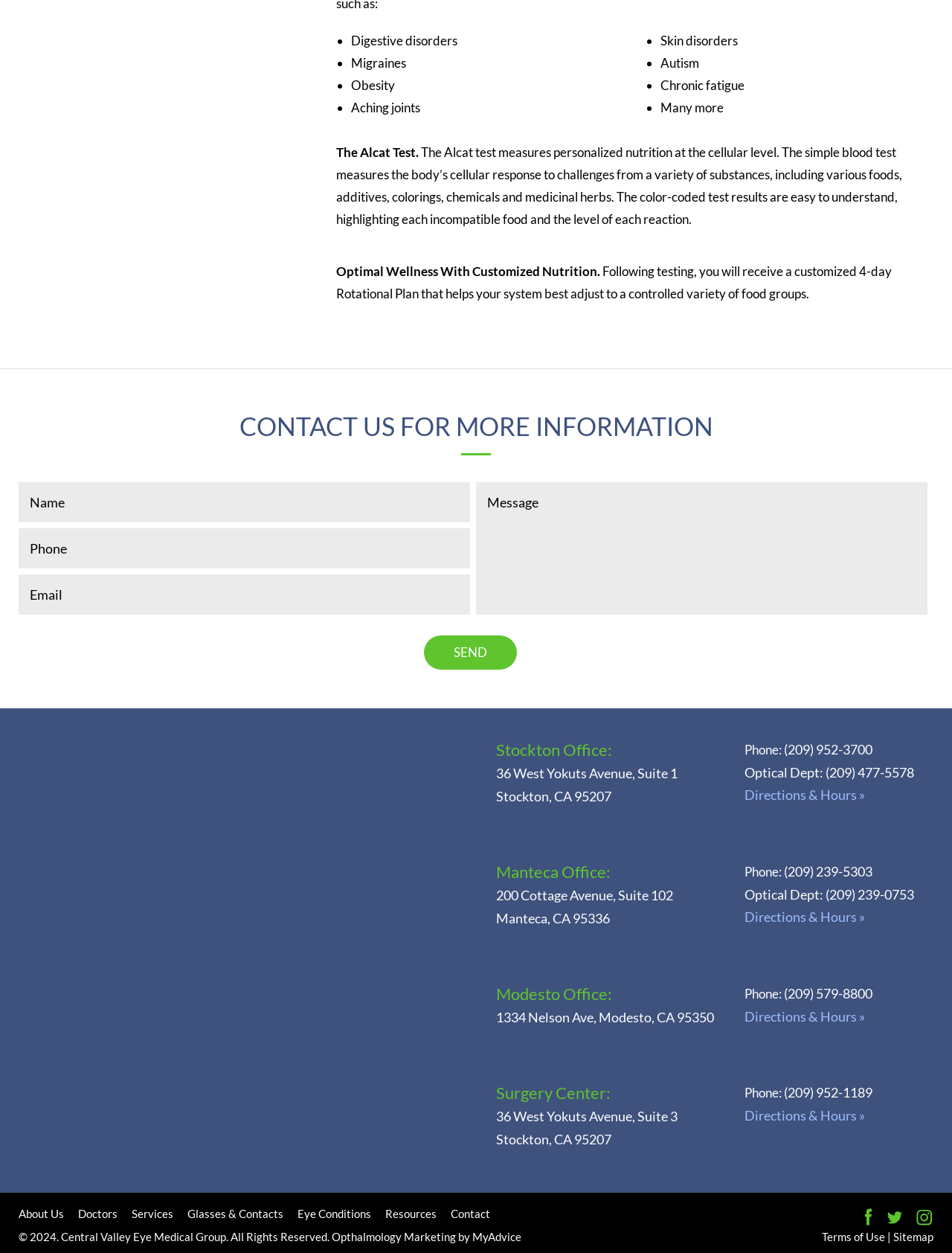Kindly determine the bounding box coordinates for the clickable area to achieve the given instruction: "View articles for Betta".

None